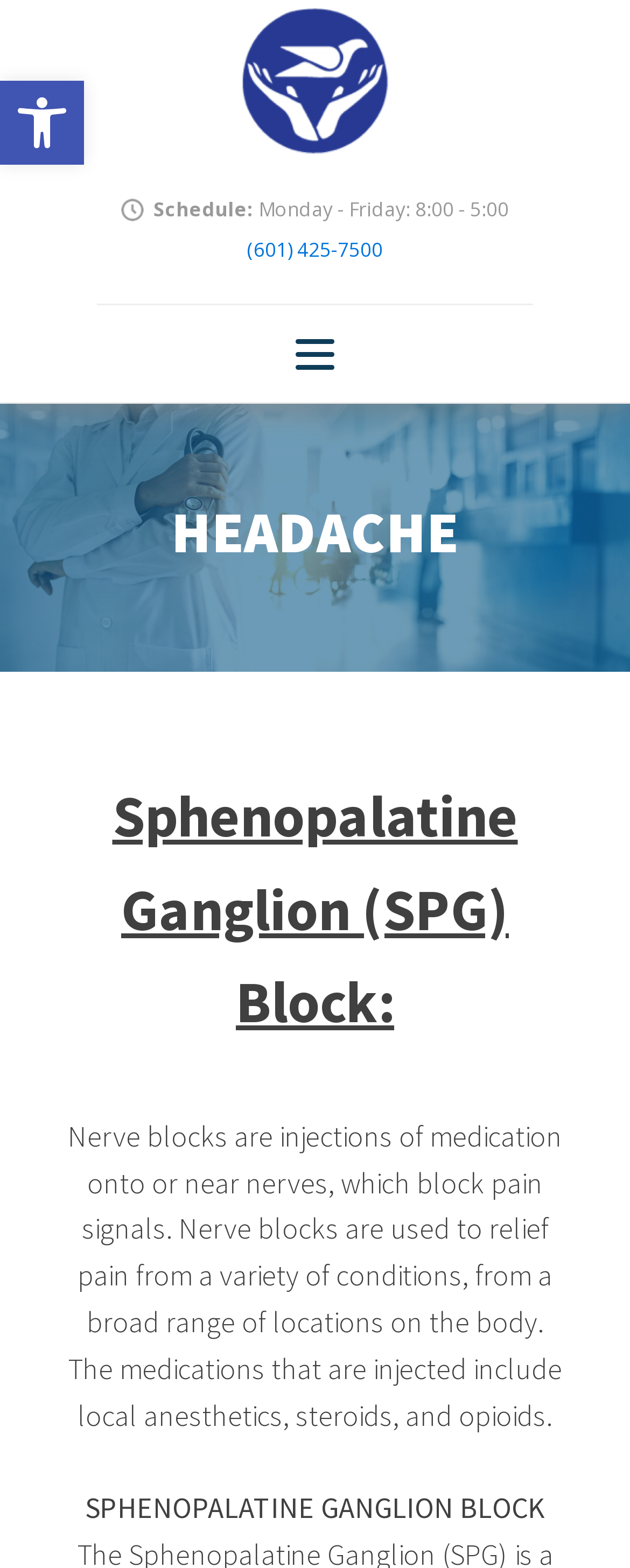Offer a detailed explanation of the webpage layout and contents.

The webpage is about the Treatment of Sphenopalatine Ganglion (SPG) Block, specifically focused on pain relief. At the top left corner, there is a button to open the toolbar accessibility tools, accompanied by a small image labeled "Accessibility Tools". 

Below the toolbar, there is a link spanning across the top section of the page. Underneath, there is a section displaying the schedule, with the label "Schedule:" followed by the office hours "Monday - Friday: 8:00 - 5:00". To the right of the schedule, there is a phone number "(601) 425-7500" presented as a link.

The main content of the page is divided into sections. The first section is headed by "HEADACHE" in a prominent font. The second section is titled "Sphenopalatine Ganglion (SPG) Block:" and provides a detailed description of nerve blocks, explaining that they are injections of medication onto or near nerves to block pain signals and relieve pain from various conditions. 

At the bottom of the page, there is a final section with a bold heading "SPHENOPALATINE GANGLION BLOCK", which appears to be a subheading or a conclusion to the content above.